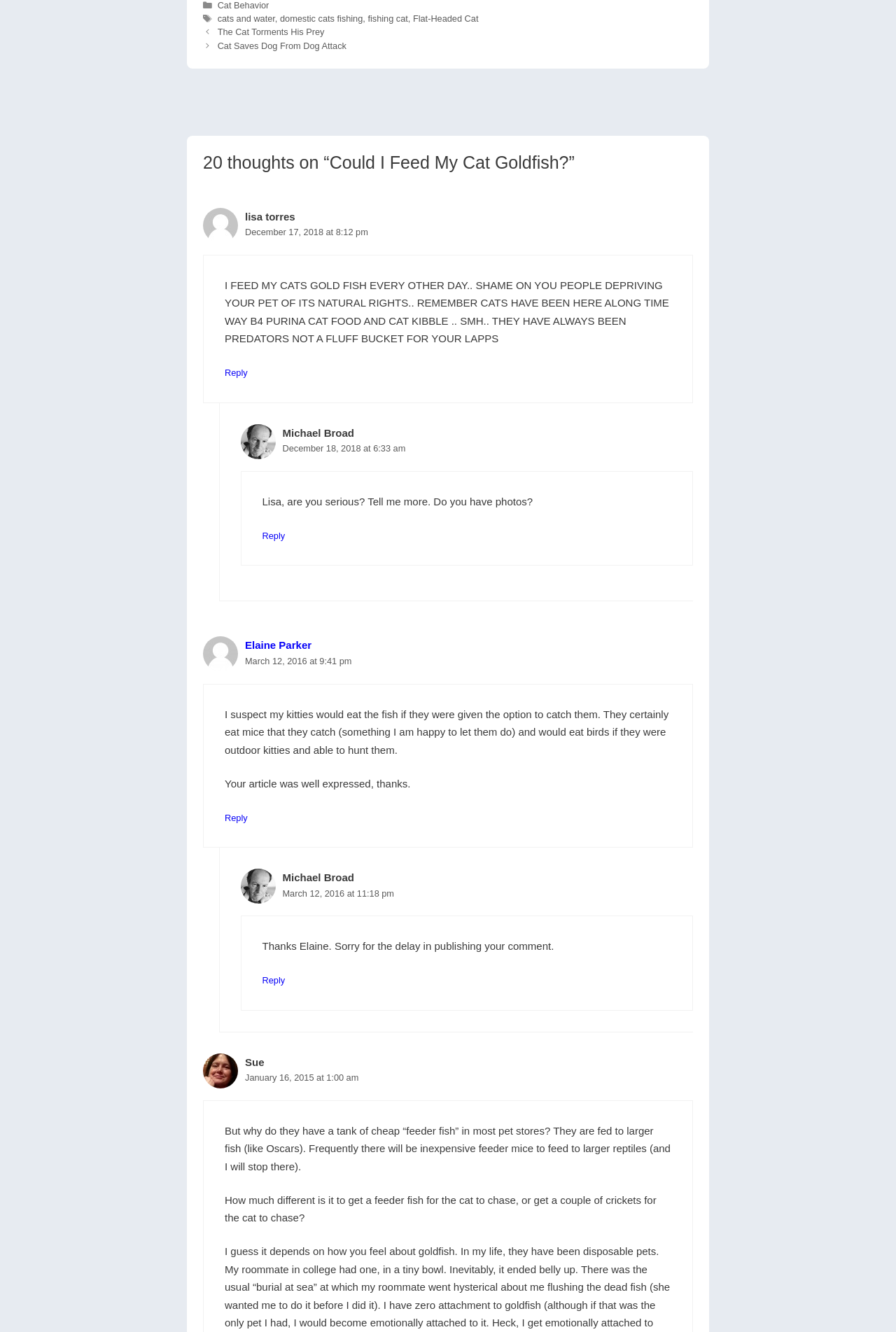Find the bounding box coordinates for the area that must be clicked to perform this action: "Click on the link 'Reply to lisa torres'".

[0.251, 0.276, 0.276, 0.284]